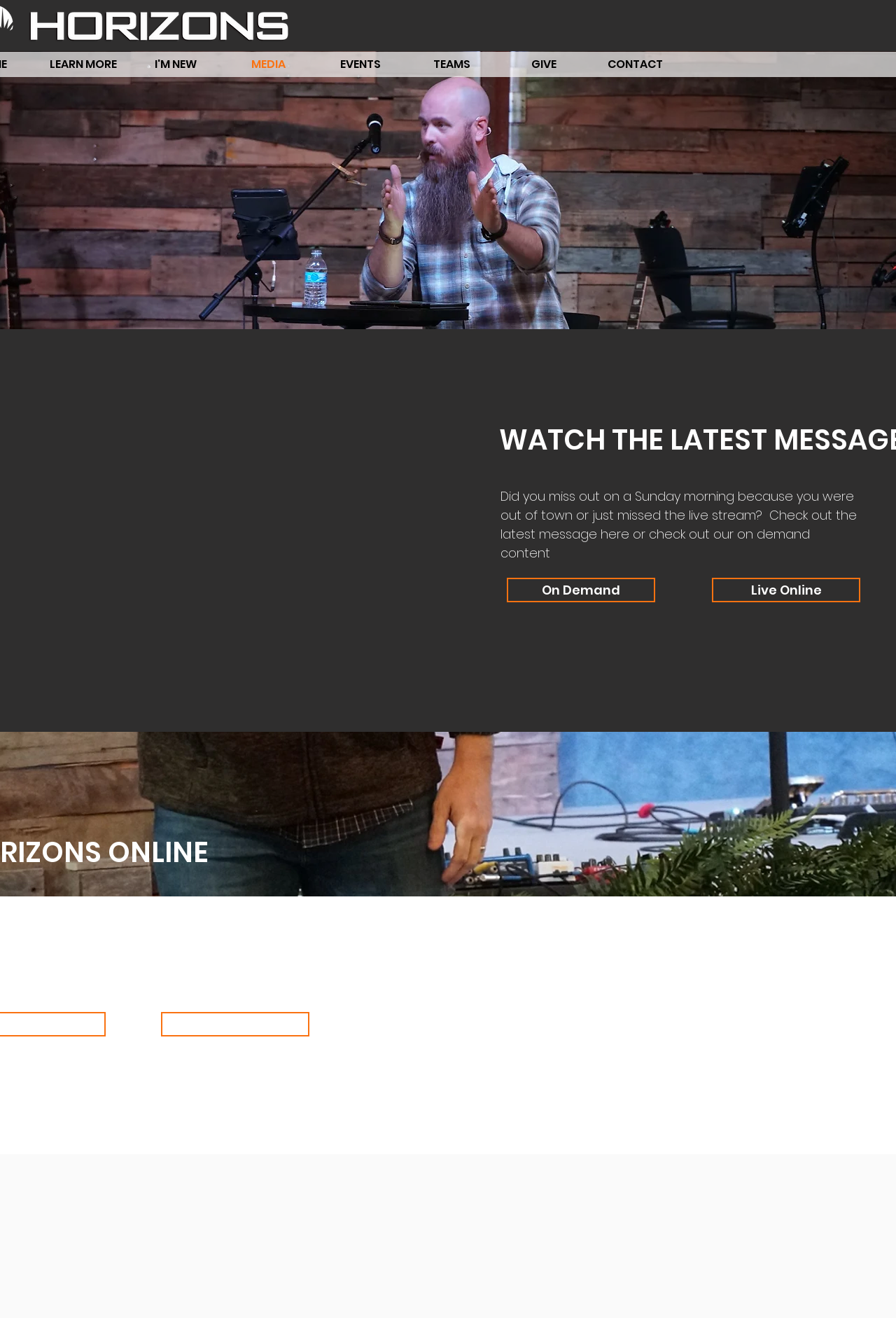Is there a way to donate on this webpage?
Please respond to the question with a detailed and thorough explanation.

The webpage has a 'GIVE' navigation link at the top, and a 'Give Online' link in the 'Live Online' region, indicating that users can donate online through this webpage.